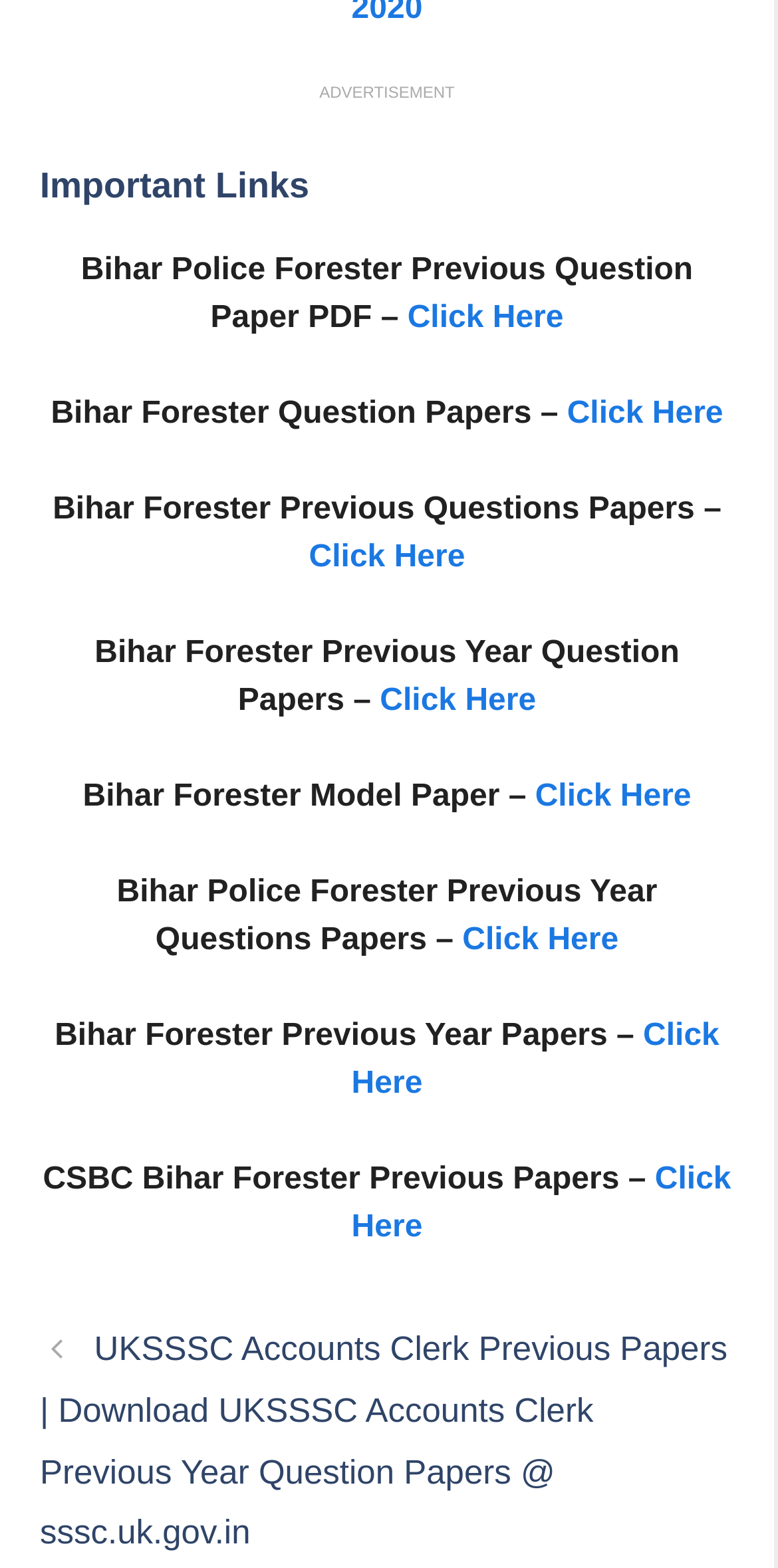Using the webpage screenshot, locate the HTML element that fits the following description and provide its bounding box: "Click Here".

[0.688, 0.498, 0.888, 0.519]